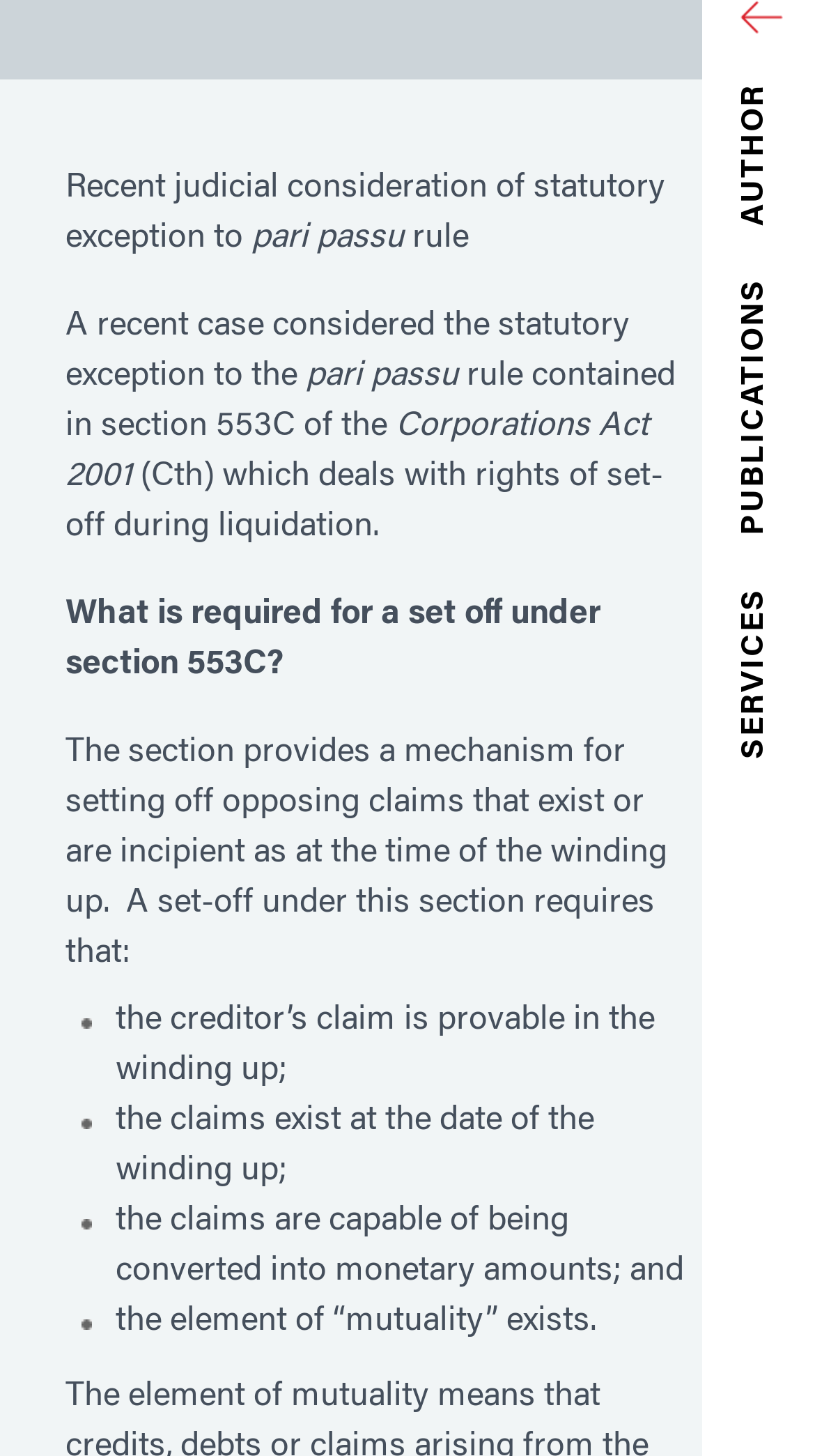Please find the bounding box coordinates in the format (top-left x, top-left y, bottom-right x, bottom-right y) for the given element description. Ensure the coordinates are floating point numbers between 0 and 1. Description: SERVICES

[0.908, 0.389, 0.946, 0.536]